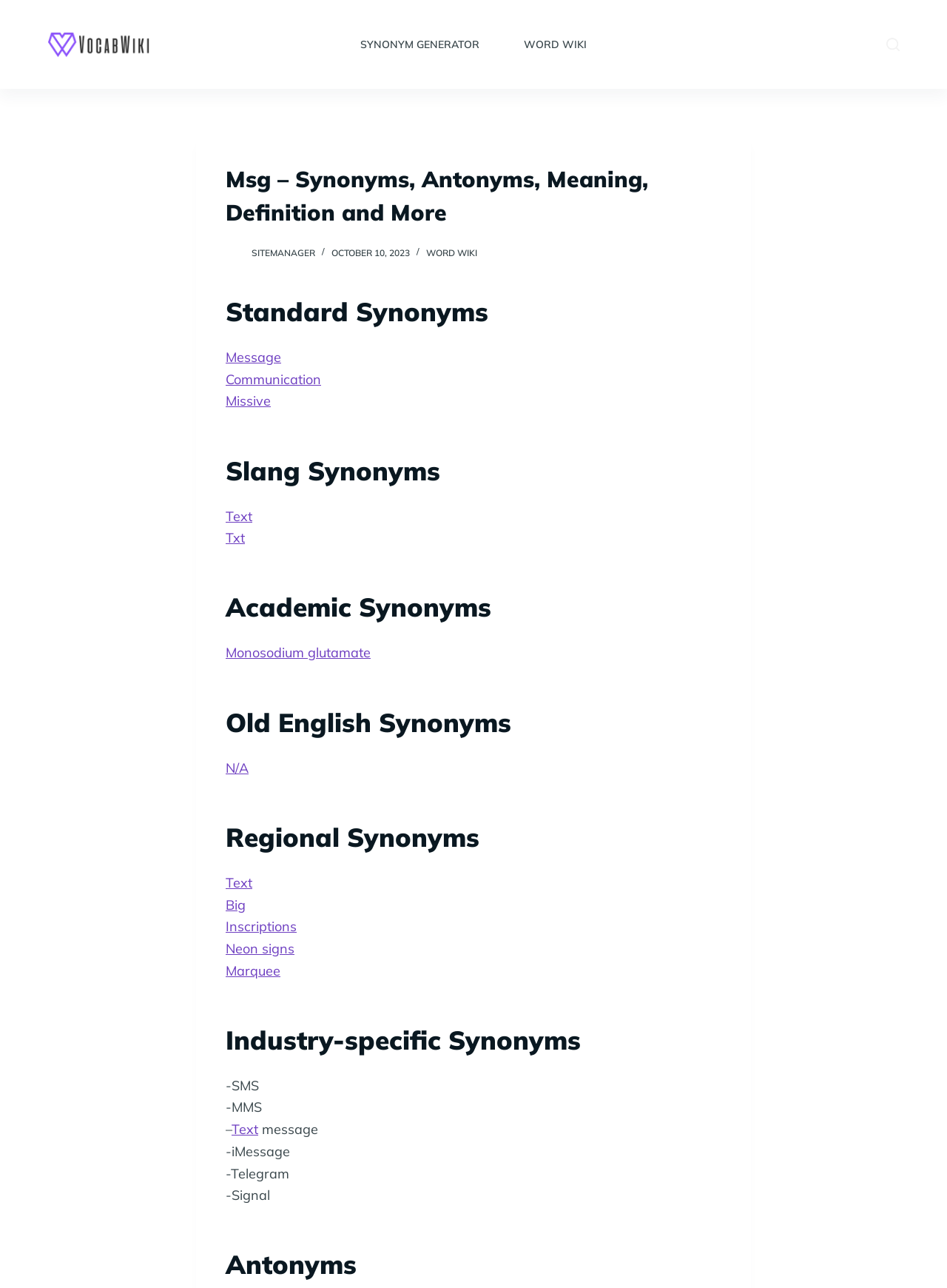Answer the following query with a single word or phrase:
What is the date displayed on the webpage?

OCTOBER 10, 2023